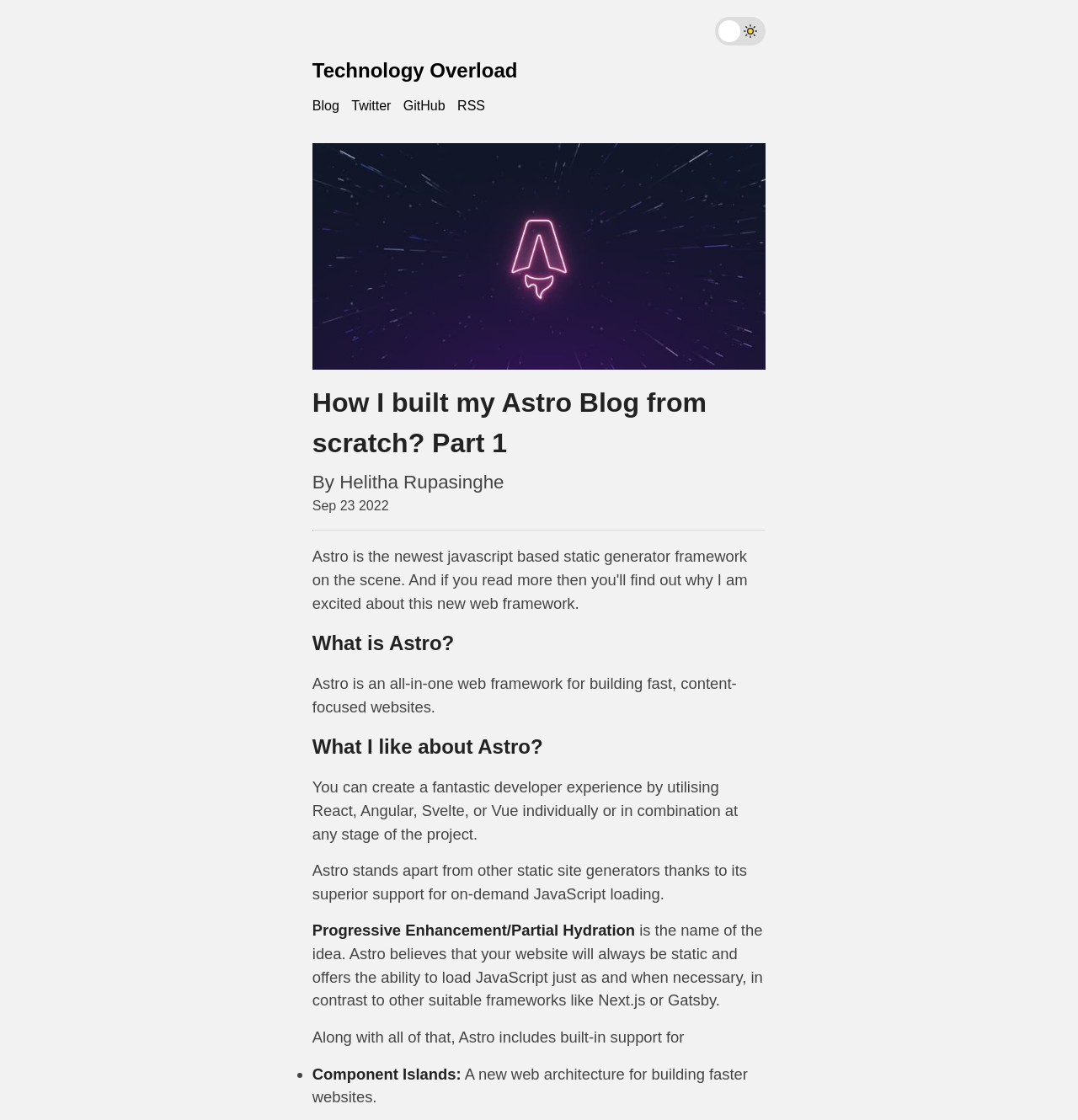Bounding box coordinates are specified in the format (top-left x, top-left y, bottom-right x, bottom-right y). All values are floating point numbers bounded between 0 and 1. Please provide the bounding box coordinate of the region this sentence describes: Blog

[0.29, 0.086, 0.315, 0.104]